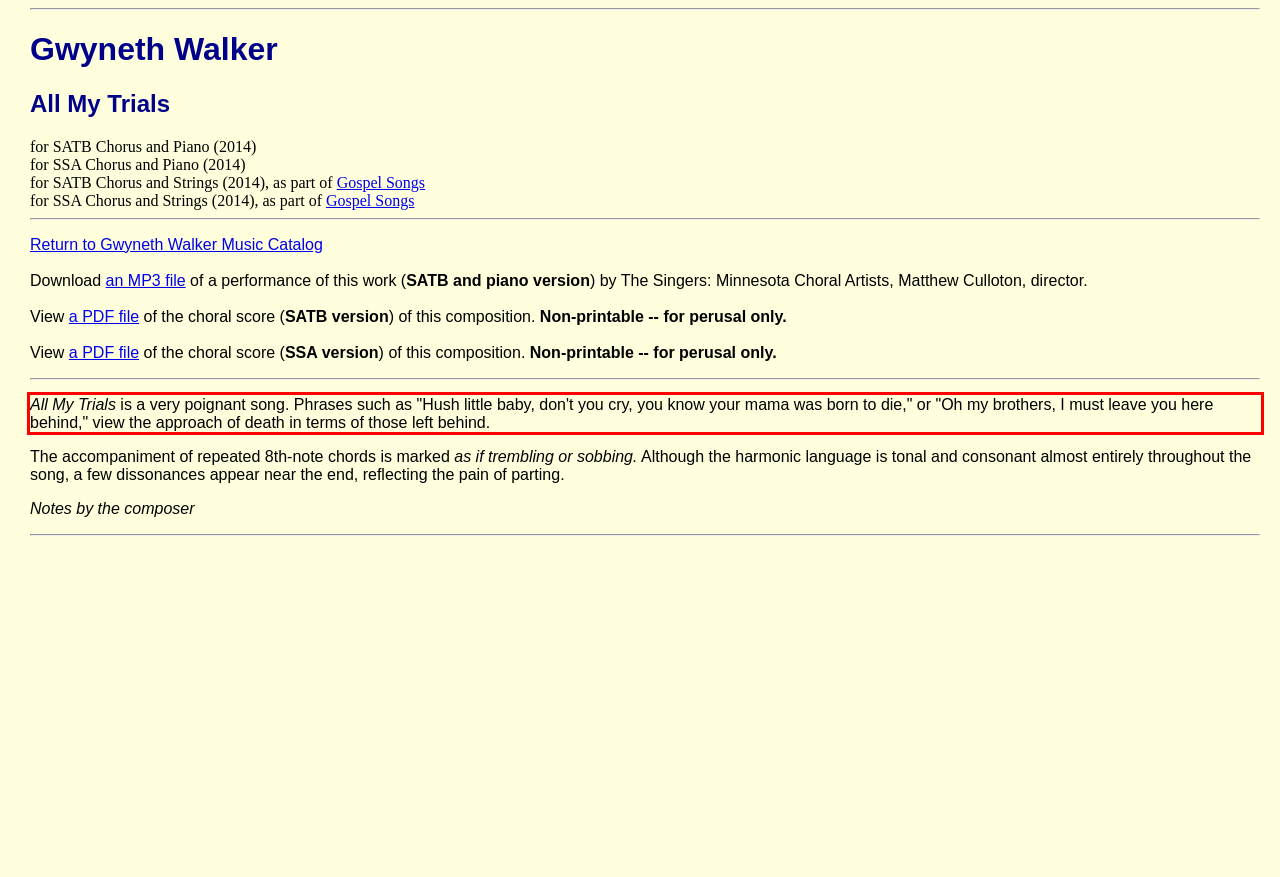You have a screenshot of a webpage with a red bounding box. Use OCR to generate the text contained within this red rectangle.

All My Trials is a very poignant song. Phrases such as "Hush little baby, don't you cry, you know your mama was born to die," or "Oh my brothers, I must leave you here behind," view the approach of death in terms of those left behind.